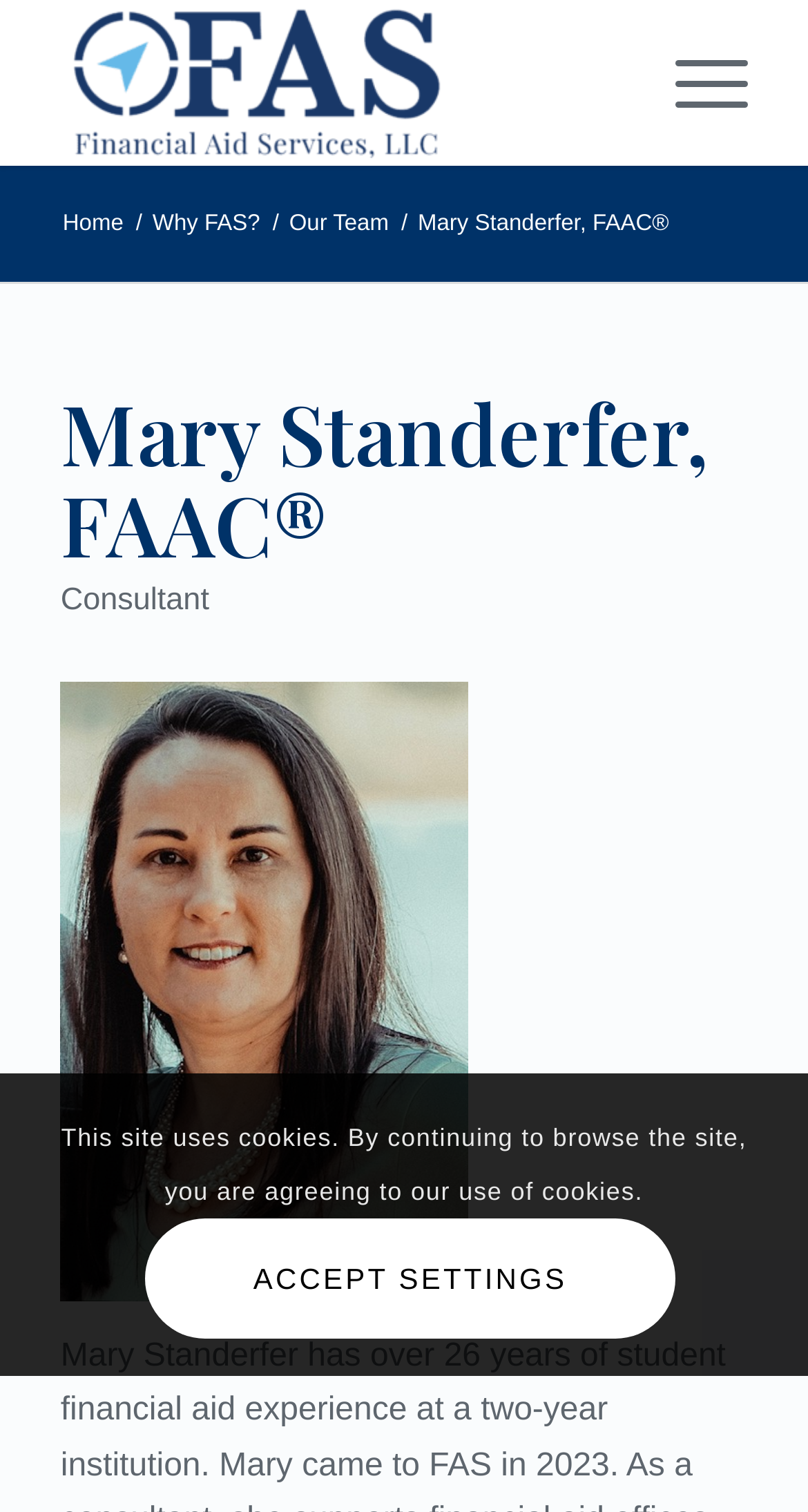Please answer the following question using a single word or phrase: 
What is the type of the image at the top left?

FAS